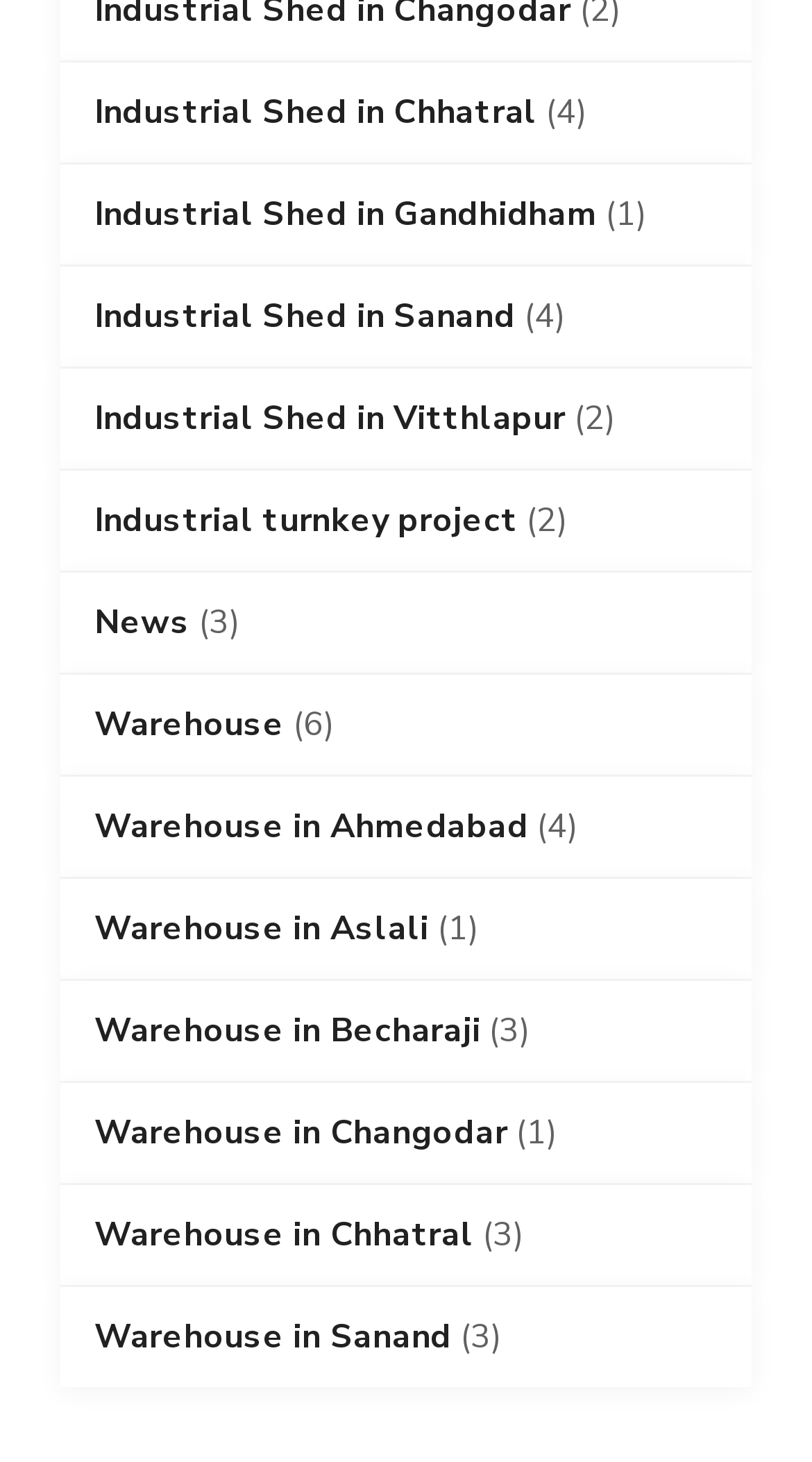How many warehouses are listed in Ahmedabad?
Give a thorough and detailed response to the question.

There is only one link 'Warehouse in Ahmedabad' on the webpage, which implies that there is only one warehouse listed in Ahmedabad.